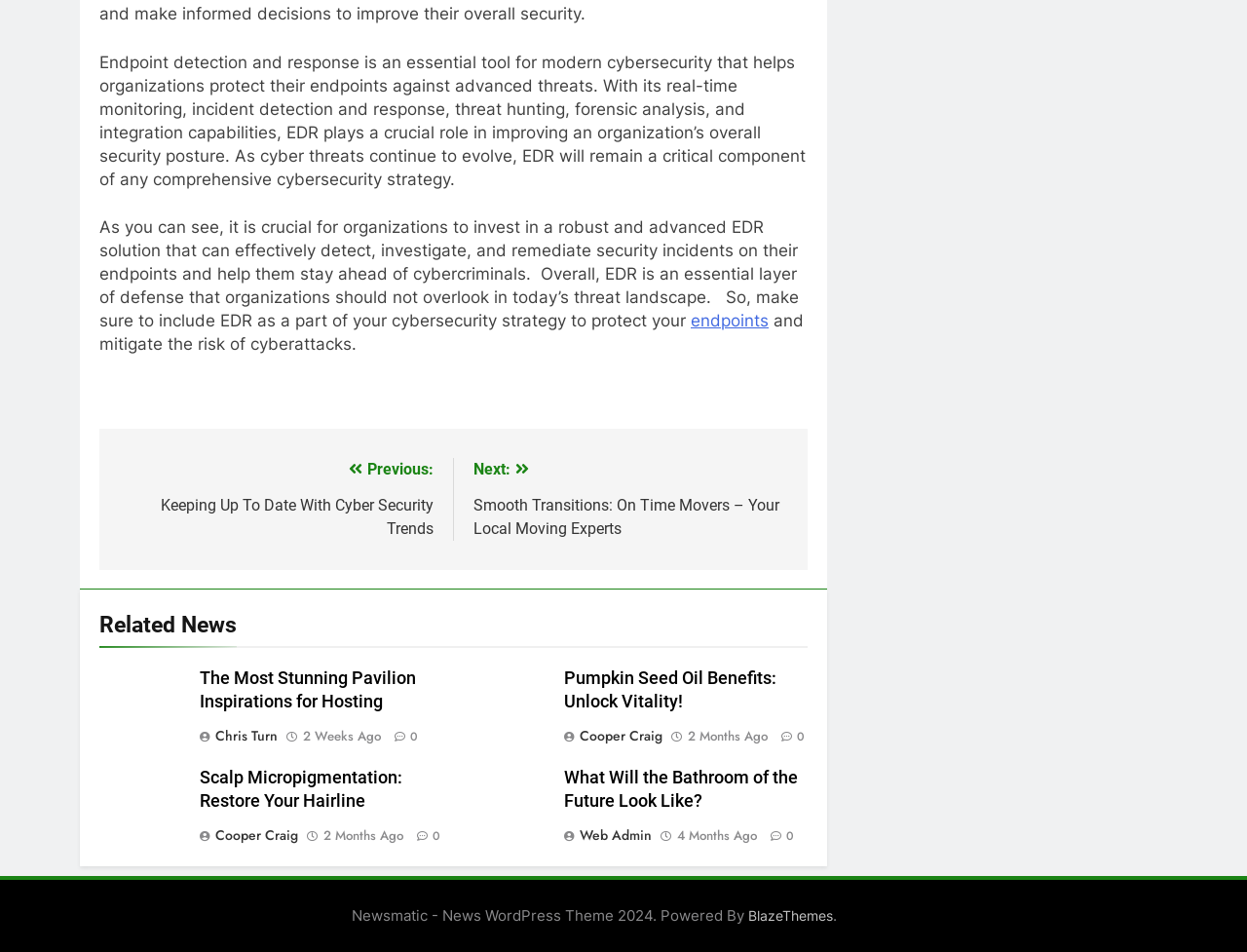What is the topic of the first article?
Look at the image and respond with a one-word or short-phrase answer.

Endpoint detection and response